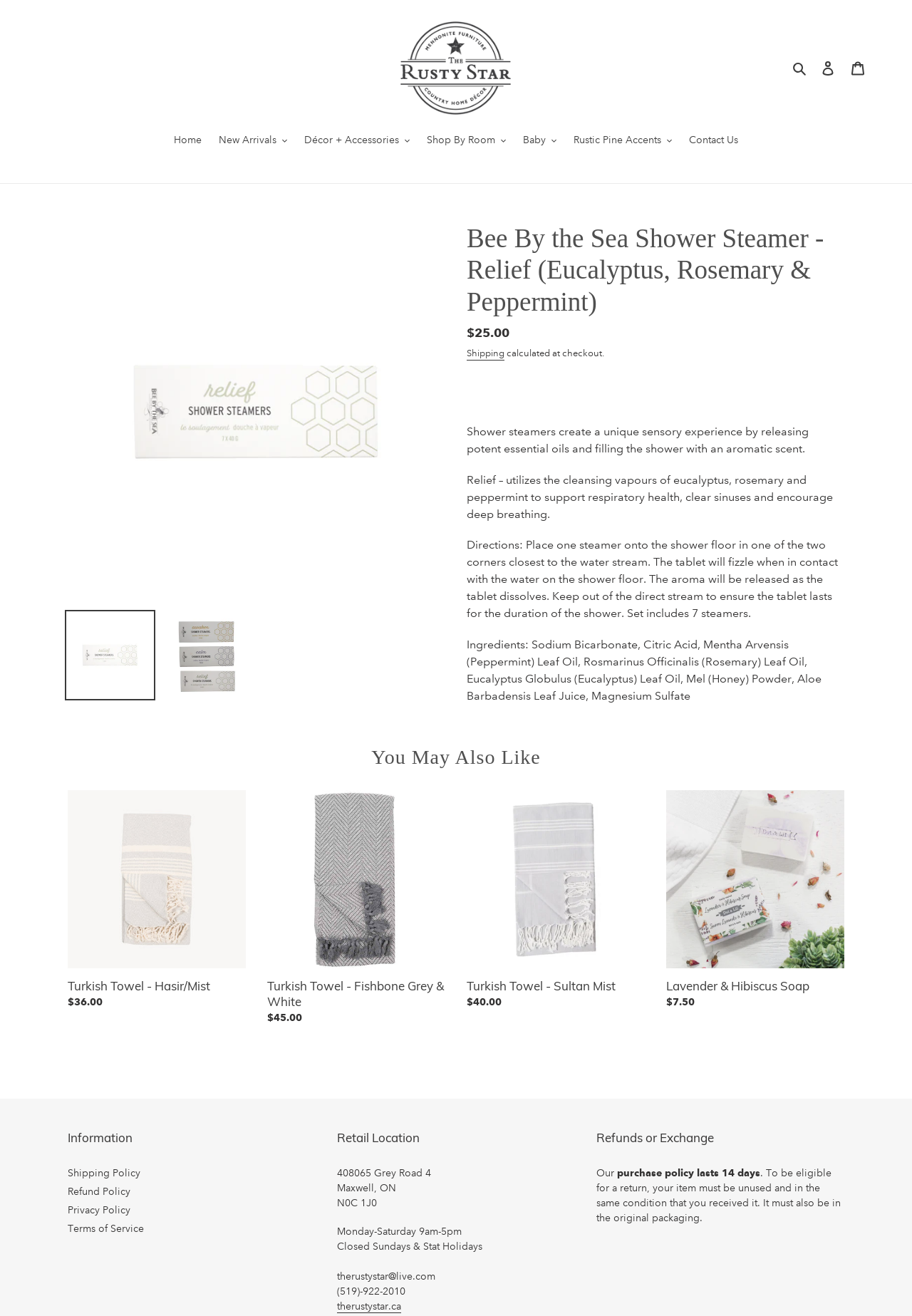Analyze the image and give a detailed response to the question:
How many steamers are included in the set?

The number of steamers included in the set can be found in the description text 'Set includes 7 steamers'.